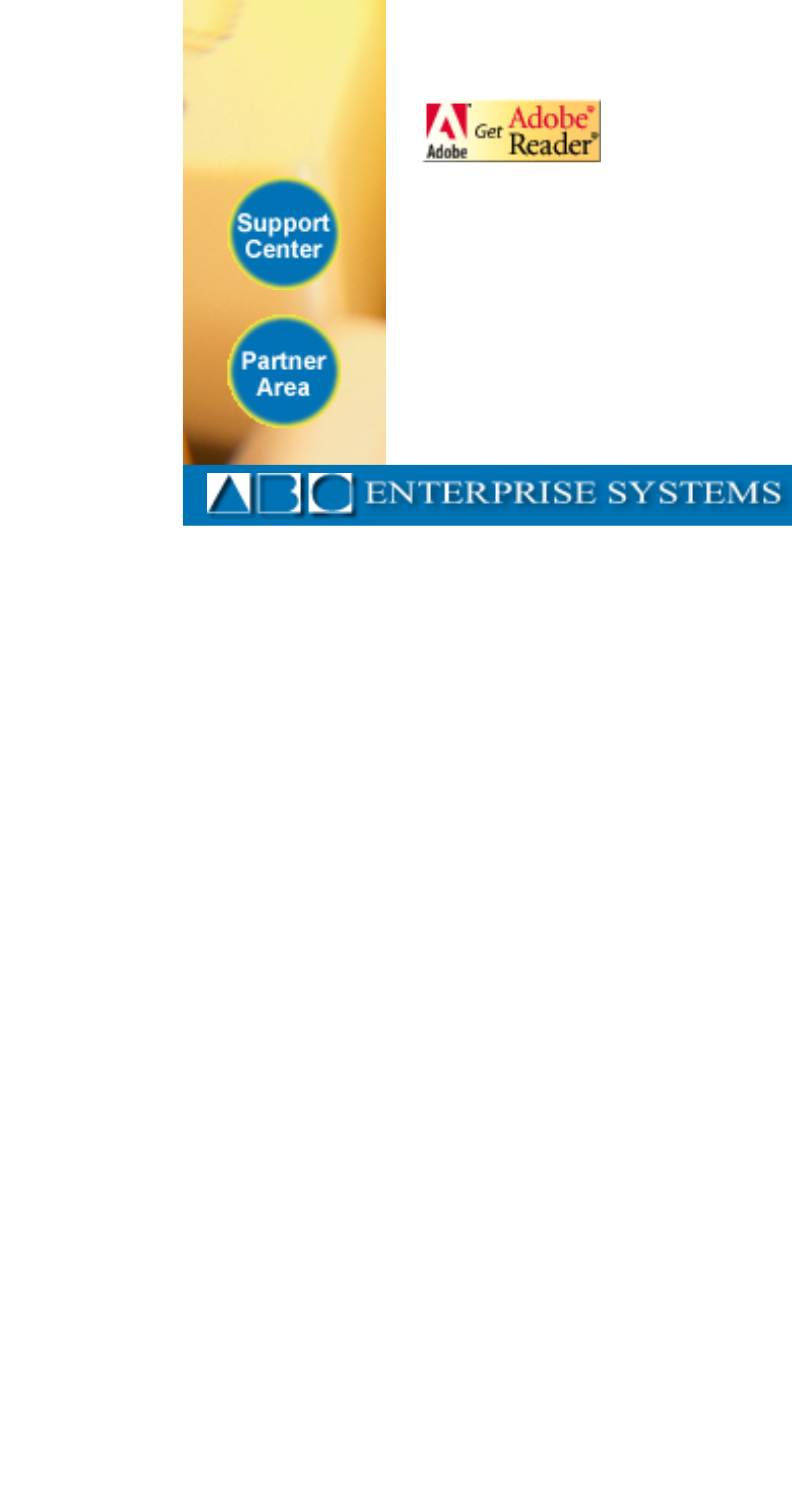Using the provided element description "alt="Get Acrobat Reader"", determine the bounding box coordinates of the UI element.

[0.533, 0.095, 0.759, 0.111]